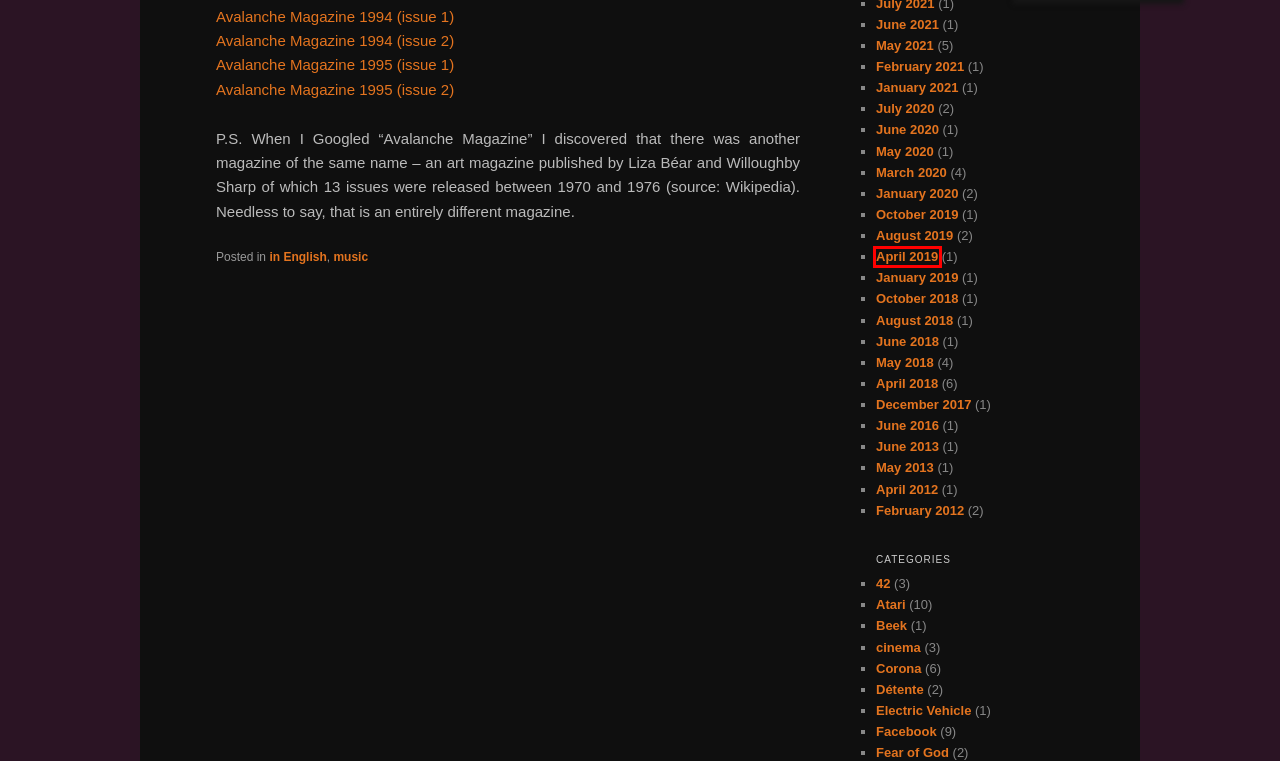You are presented with a screenshot of a webpage that includes a red bounding box around an element. Determine which webpage description best matches the page that results from clicking the element within the red bounding box. Here are the candidates:
A. March | 2020 | Karsmakers.World
B. Beek | Karsmakers.World
C. August | 2019 | Karsmakers.World
D. April | 2012 | Karsmakers.World
E. April | 2018 | Karsmakers.World
F. April | 2019 | Karsmakers.World
G. Corona | Karsmakers.World
H. May | 2021 | Karsmakers.World

F